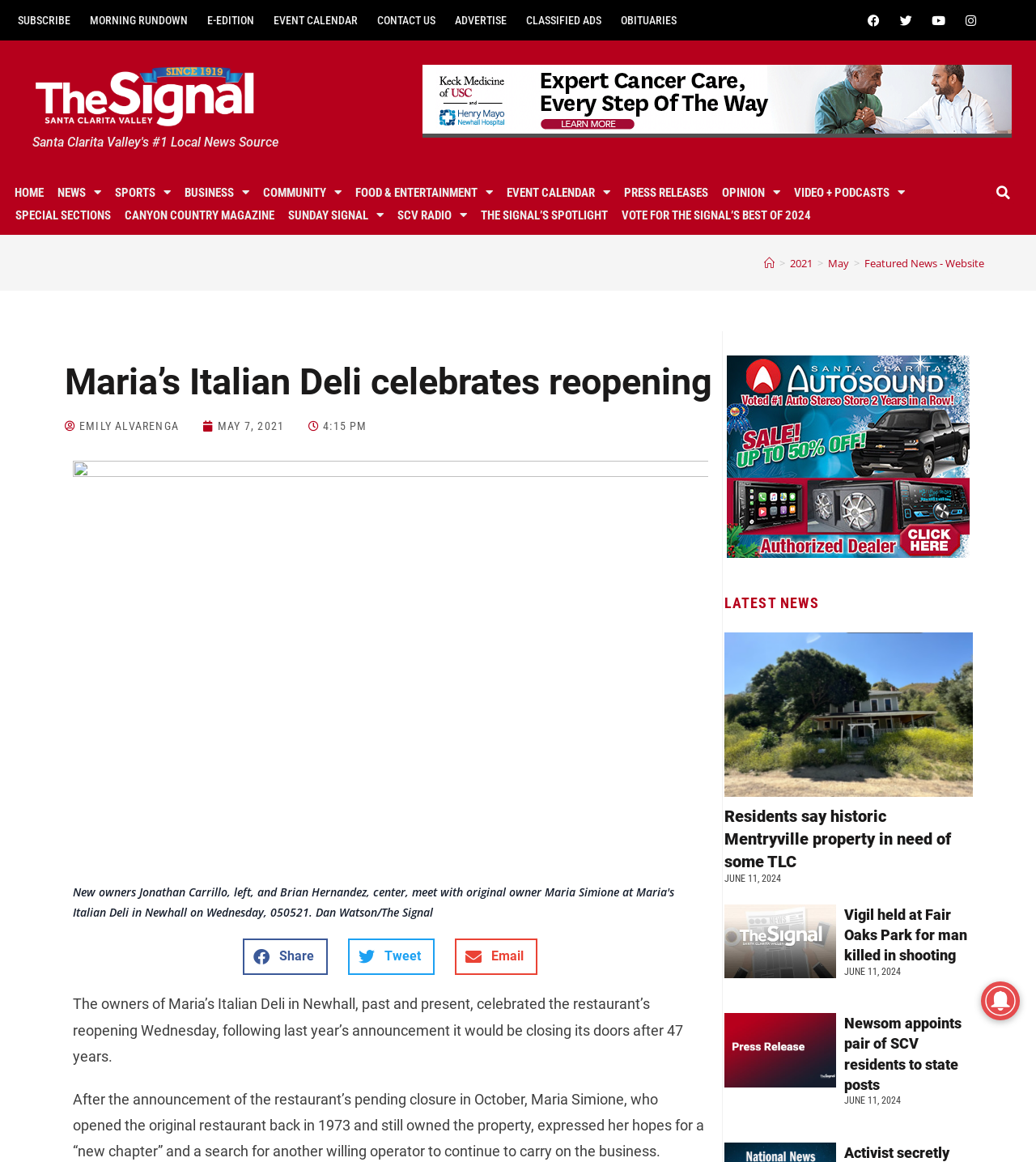Using the provided element description, identify the bounding box coordinates as (top-left x, top-left y, bottom-right x, bottom-right y). Ensure all values are between 0 and 1. Description: aria-label="Print"

None